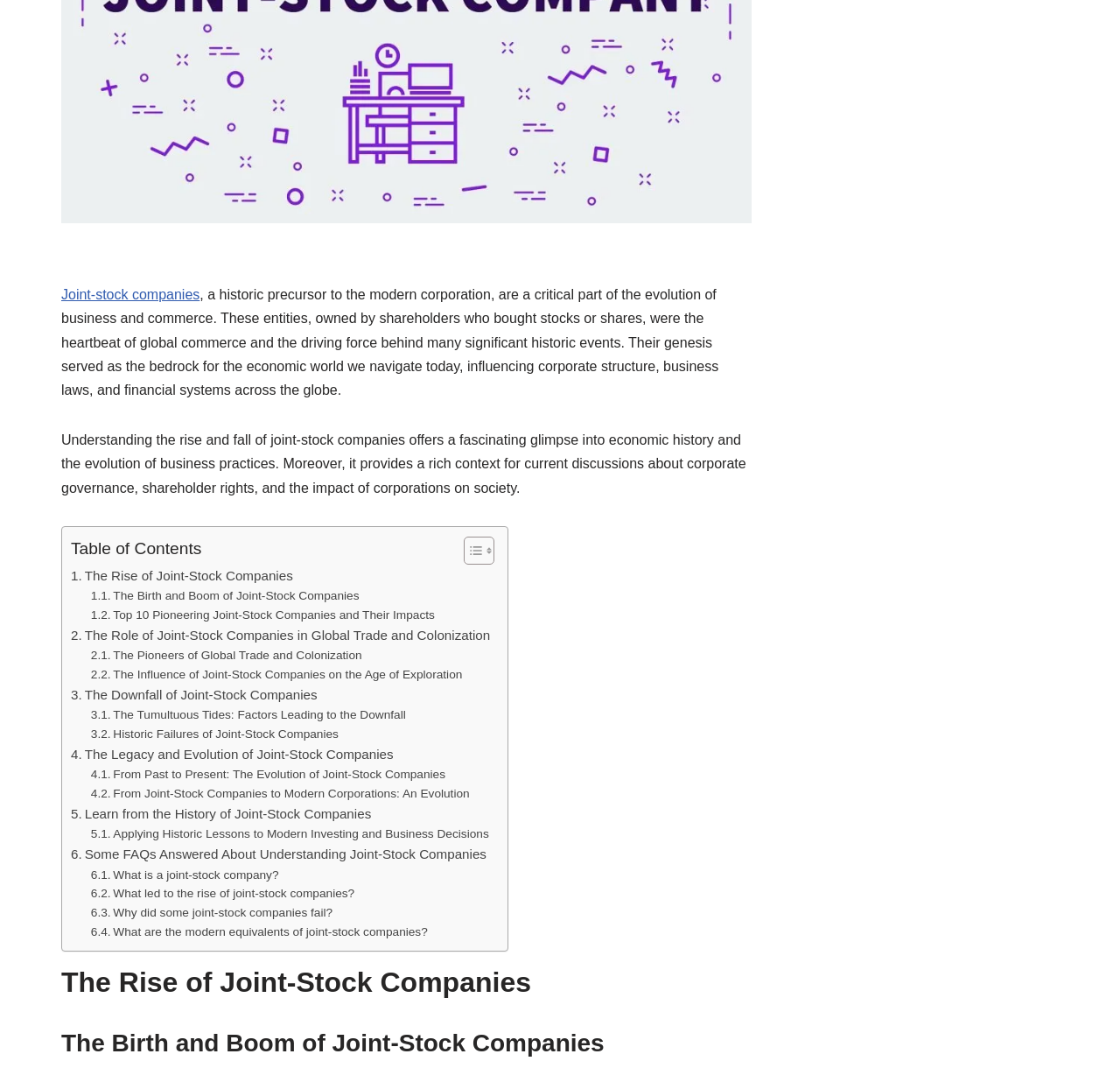Provide the bounding box coordinates for the UI element described in this sentence: "Toggle". The coordinates should be four float values between 0 and 1, i.e., [left, top, right, bottom].

[0.403, 0.501, 0.438, 0.529]